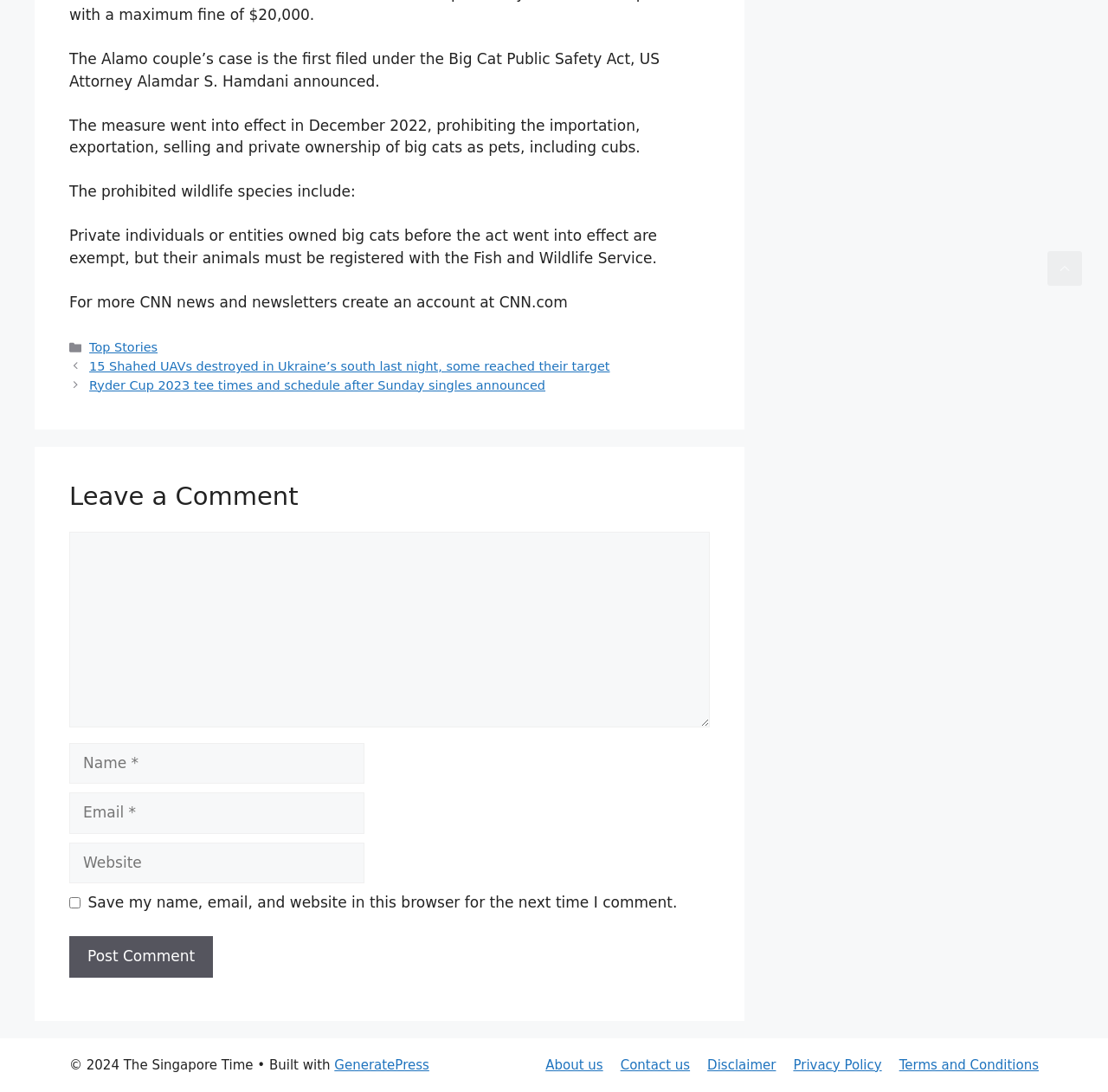What is the copyright year of the website?
Provide an in-depth and detailed answer to the question.

The copyright year of the website can be found at the bottom of the webpage, where it says '© 2024 The Singapore Time'.